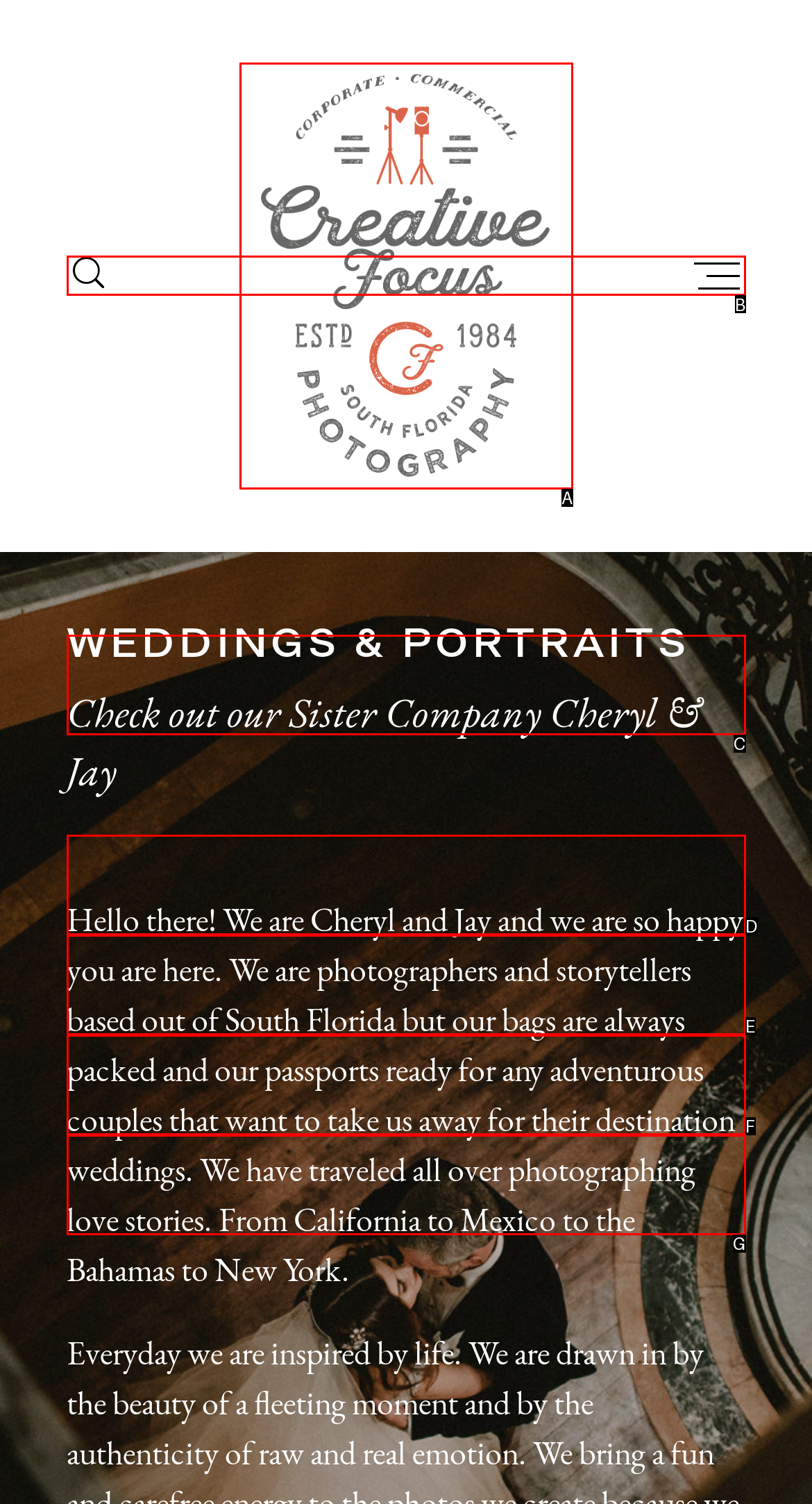Identify the HTML element that corresponds to the description: Watch Video on Facebook Provide the letter of the correct option directly.

None